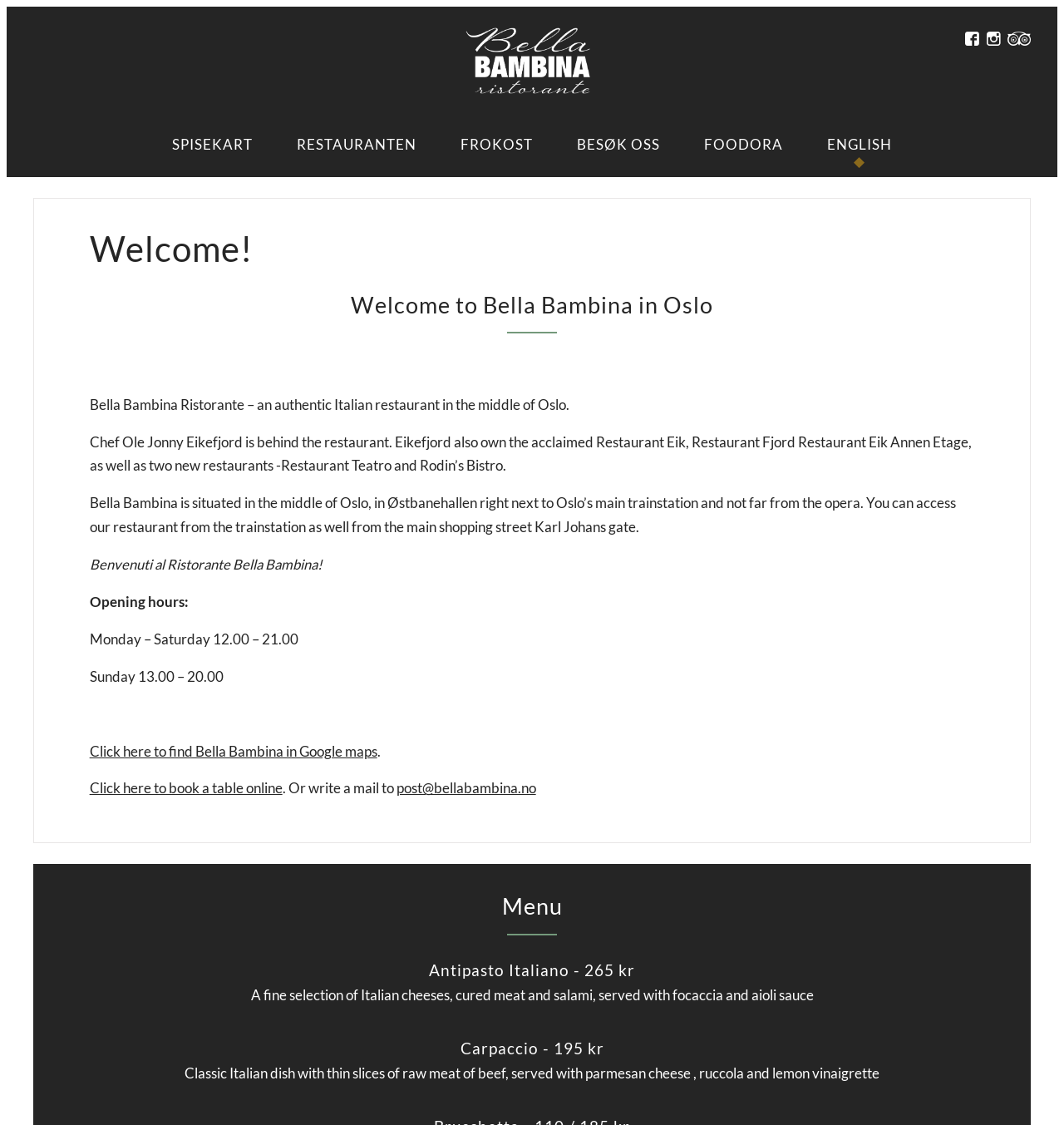Please identify the bounding box coordinates of where to click in order to follow the instruction: "Click on Click here to book a table online".

[0.084, 0.694, 0.265, 0.708]